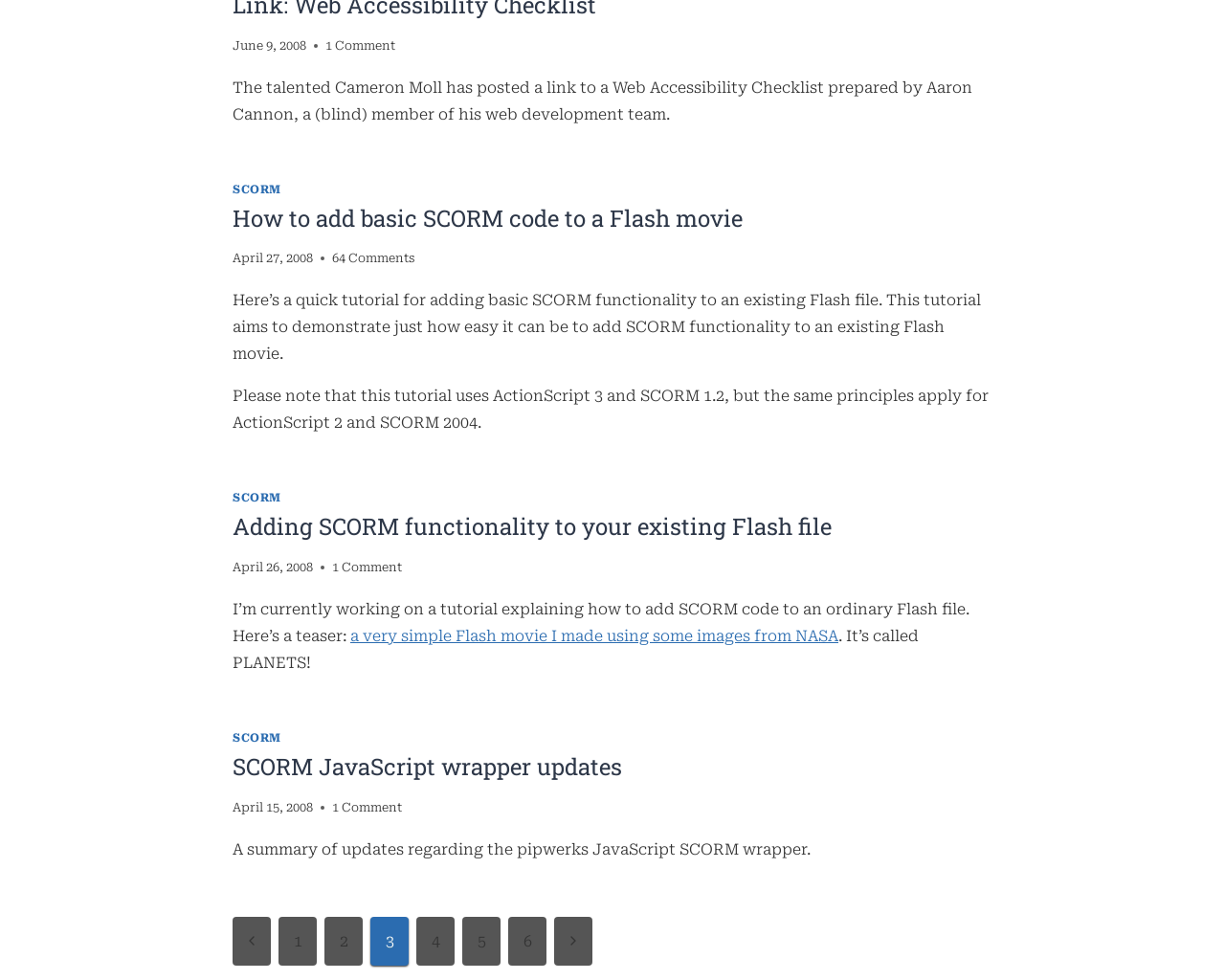Please provide a one-word or short phrase answer to the question:
What is the date of the third article?

April 15, 2008